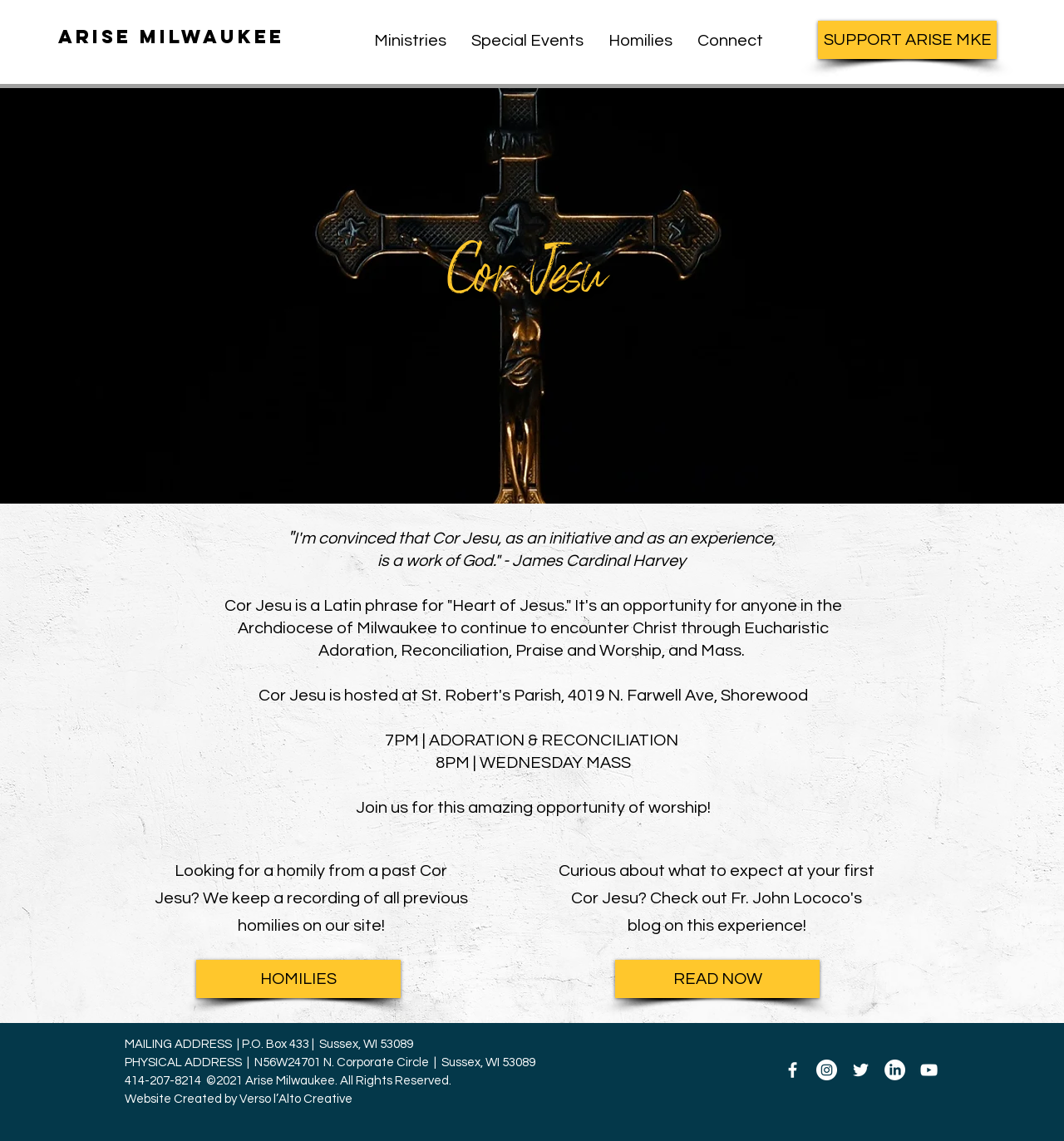Please provide a brief answer to the following inquiry using a single word or phrase:
What is Cor Jesu?

Heart of Jesus